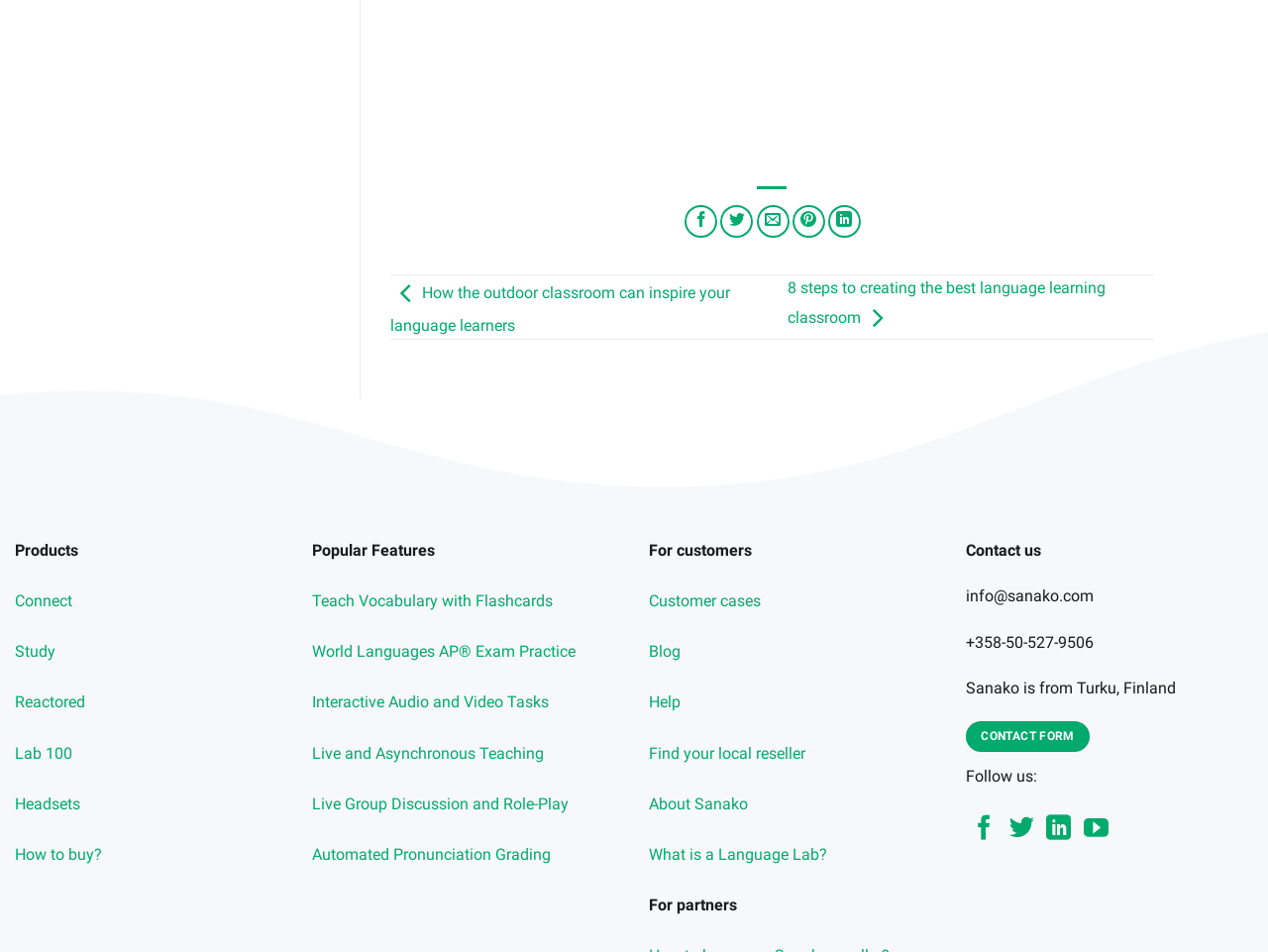What is the last feature listed under 'Popular Features'?
Based on the visual information, provide a detailed and comprehensive answer.

I looked at the 'Popular Features' section and found the last link listed, which is 'Automated Pronunciation Grading'.